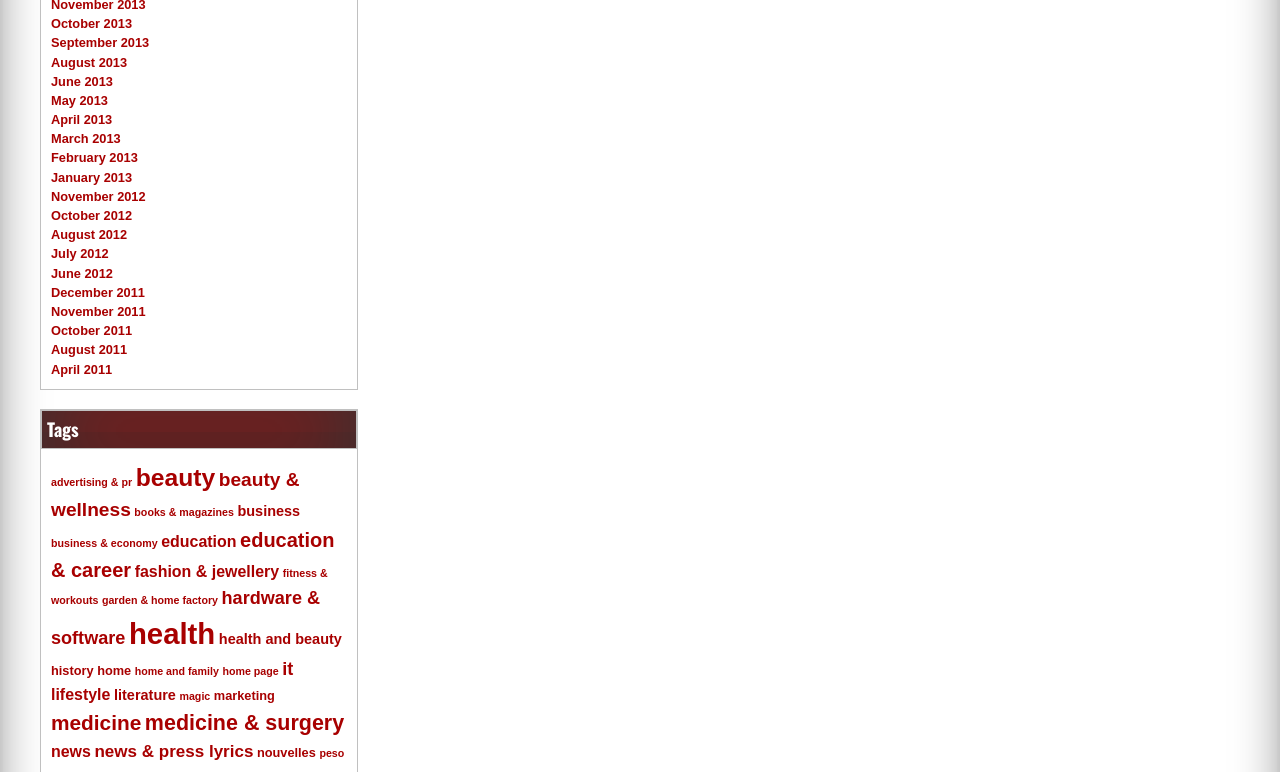Provide the bounding box coordinates of the section that needs to be clicked to accomplish the following instruction: "View Program of Assistance for University-Based Training."

None